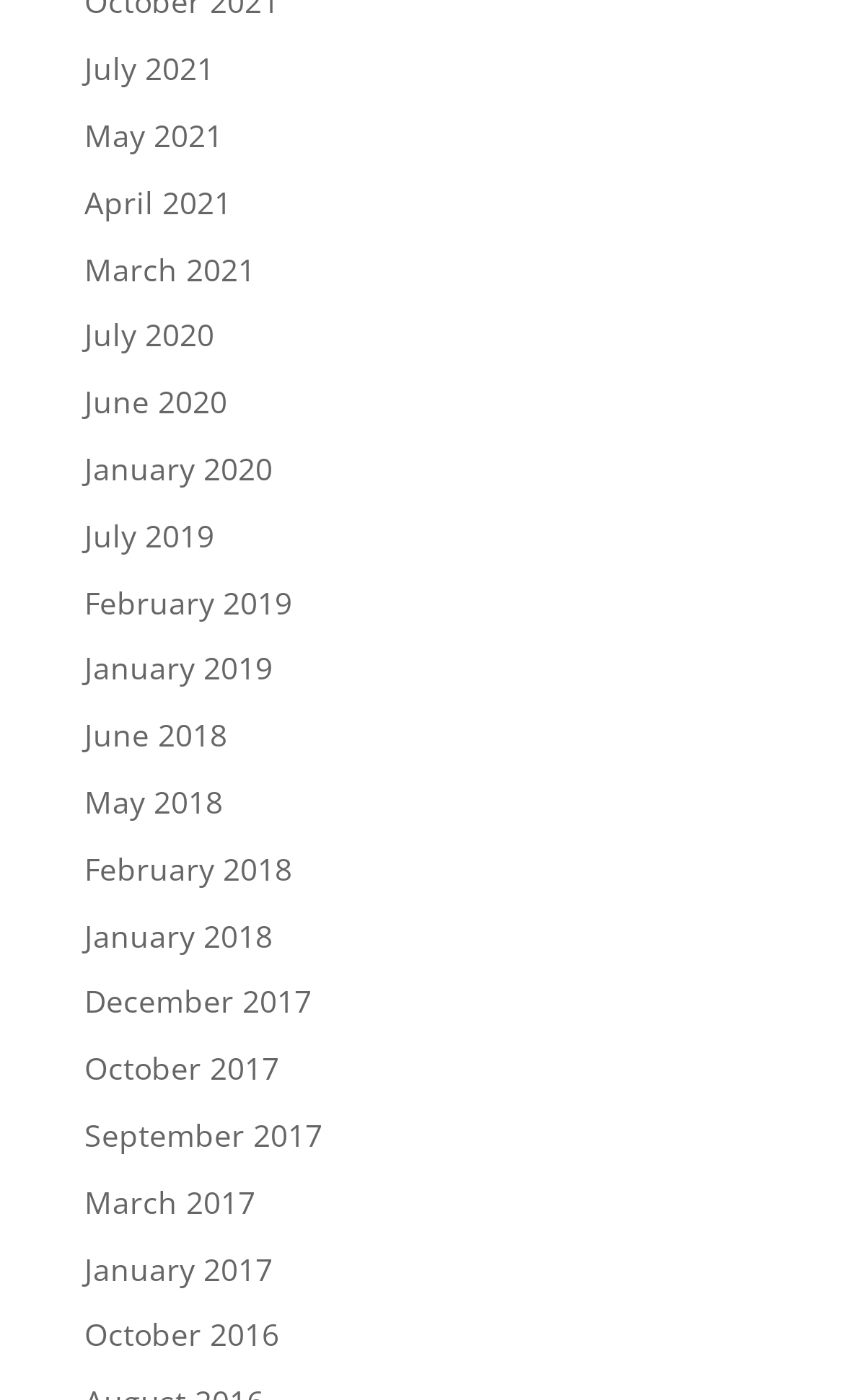How many links are there for the year 2021?
Please provide a comprehensive answer based on the information in the image.

I counted the number of links that have '2021' in their text and found that there are three links: July 2021, May 2021, and April 2021.